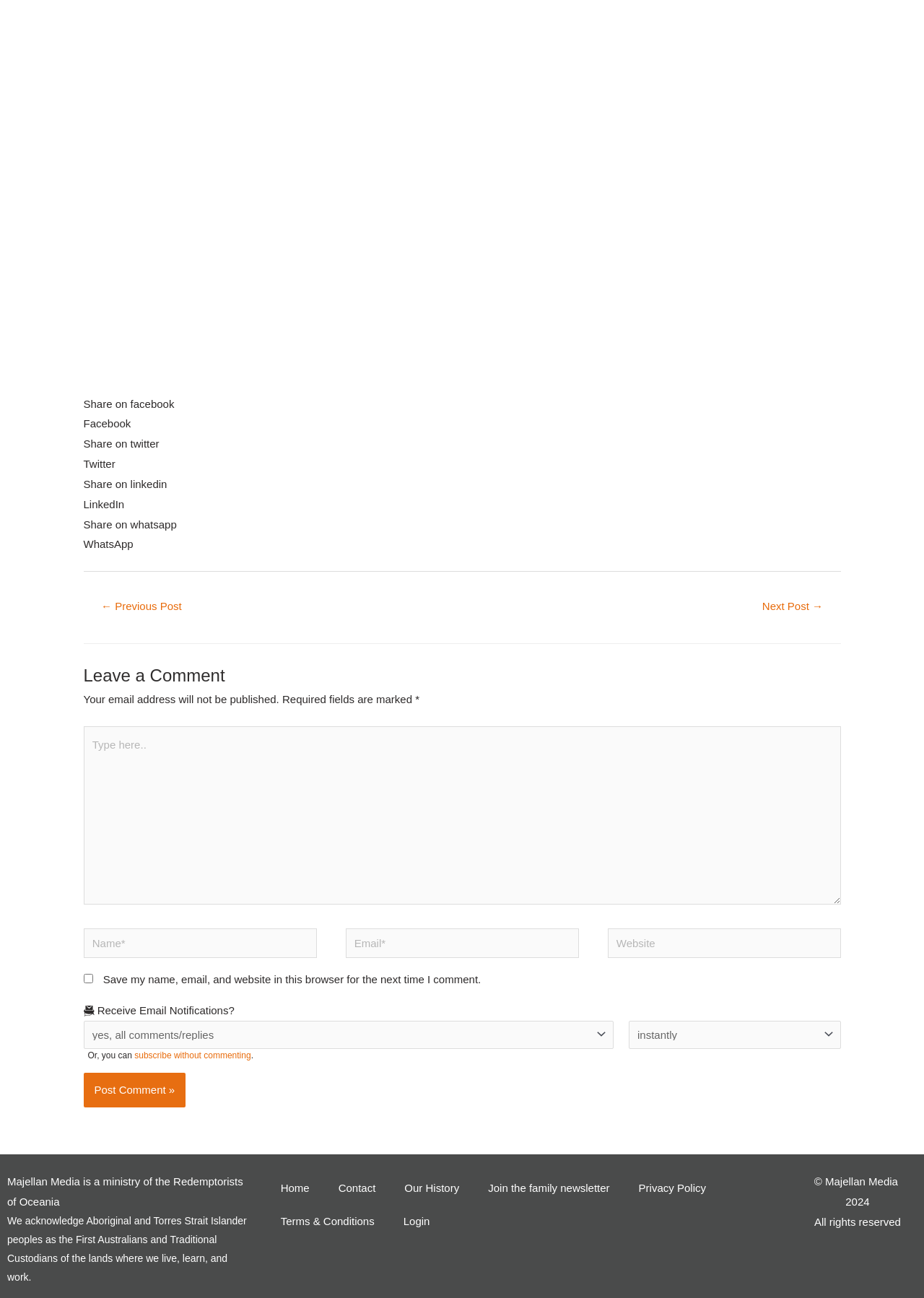Using details from the image, please answer the following question comprehensively:
What is the copyright year of the website?

The copyright year of the website is 2024, as indicated by the '© Majellan Media 2024' text at the bottom of the webpage.